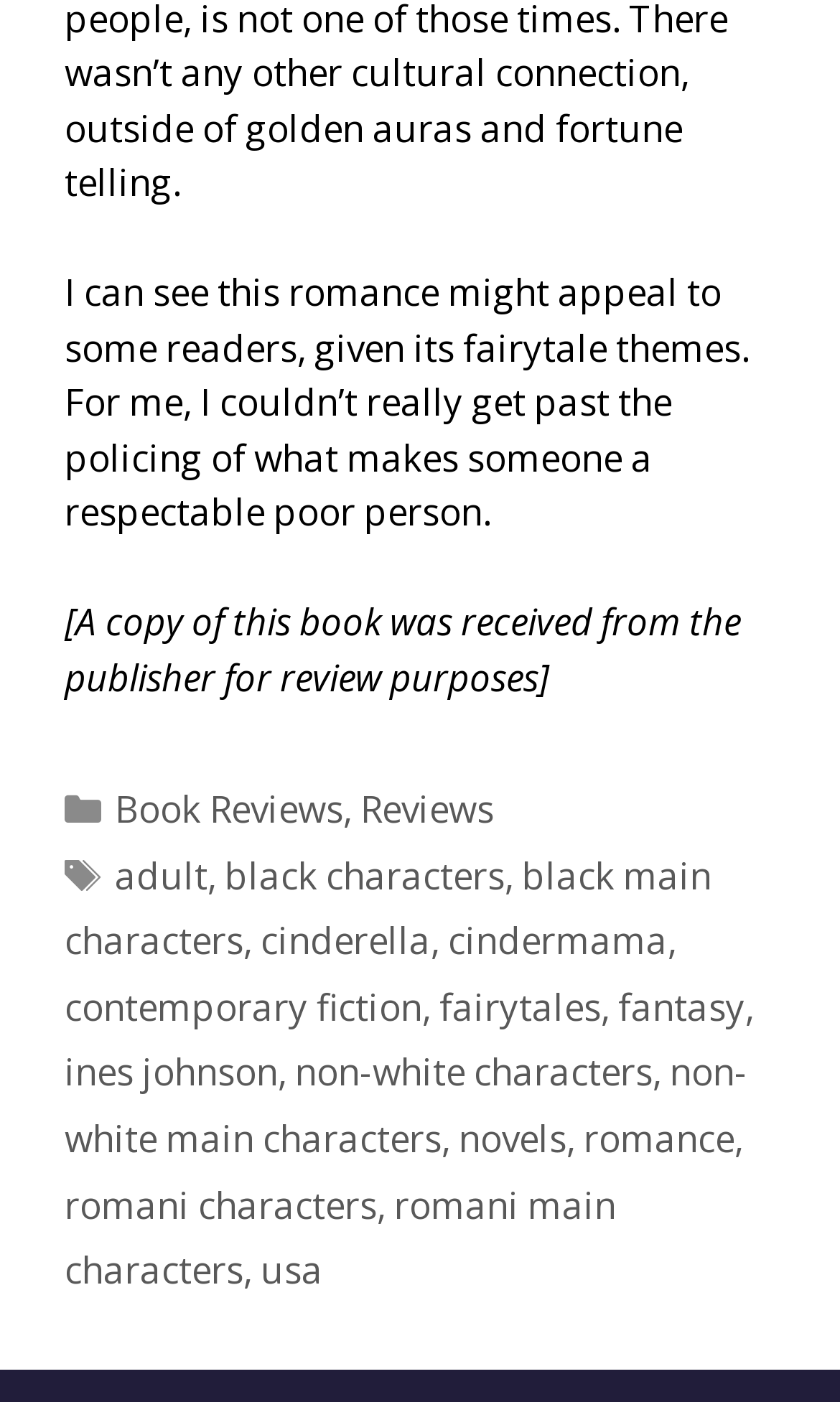What is the tone of the book review?
Kindly offer a detailed explanation using the data available in the image.

The tone of the book review appears to be negative, as the reviewer mentions that they couldn't get past the policing of what makes someone a respectable poor person, implying that they did not enjoy the book.